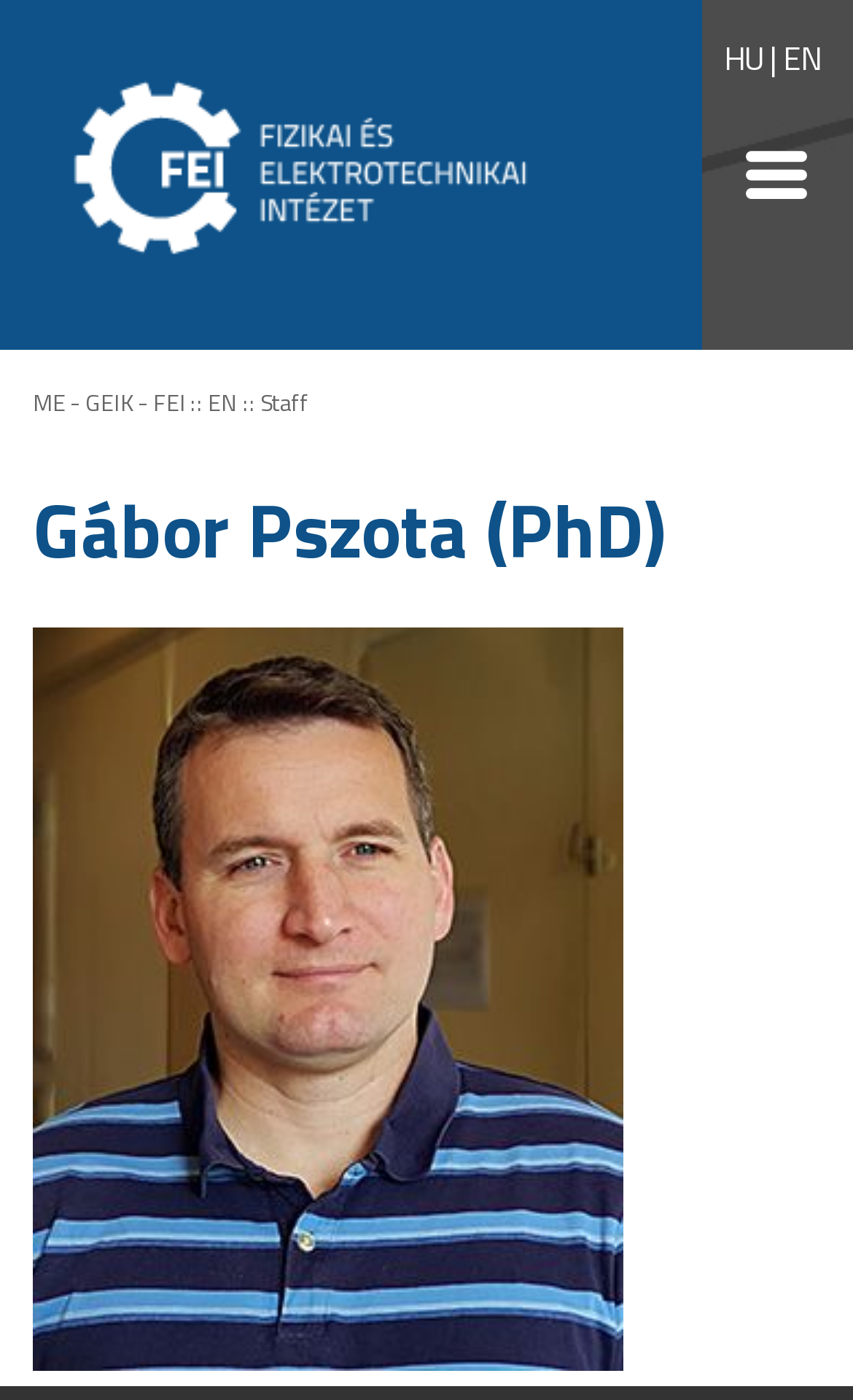Describe in detail what you see on the webpage.

The webpage appears to be a staff profile page for Gábor Pszota, a PhD holder, at the Miskolci Egyetem, Gépészmérnöki és Informatikai Kar (Faculty of Engineering and Information Technology). 

At the top left of the page, there is a link to 'ME - GEIK - FEI', which is likely the university's faculty or department. Next to it, there is a colon and a link to 'EN', indicating that the page is available in English. 

On the top right, there are three links: an empty link, 'HU', and 'EN', which seem to be language options. Between 'HU' and 'EN', there is a static text '|' and a non-breaking space '\xa0'. 

Below the top section, there is a heading that displays the name 'Gábor Pszota (PhD)'. Under the heading, there is a large image of Gábor Pszota, taking up most of the page's width.